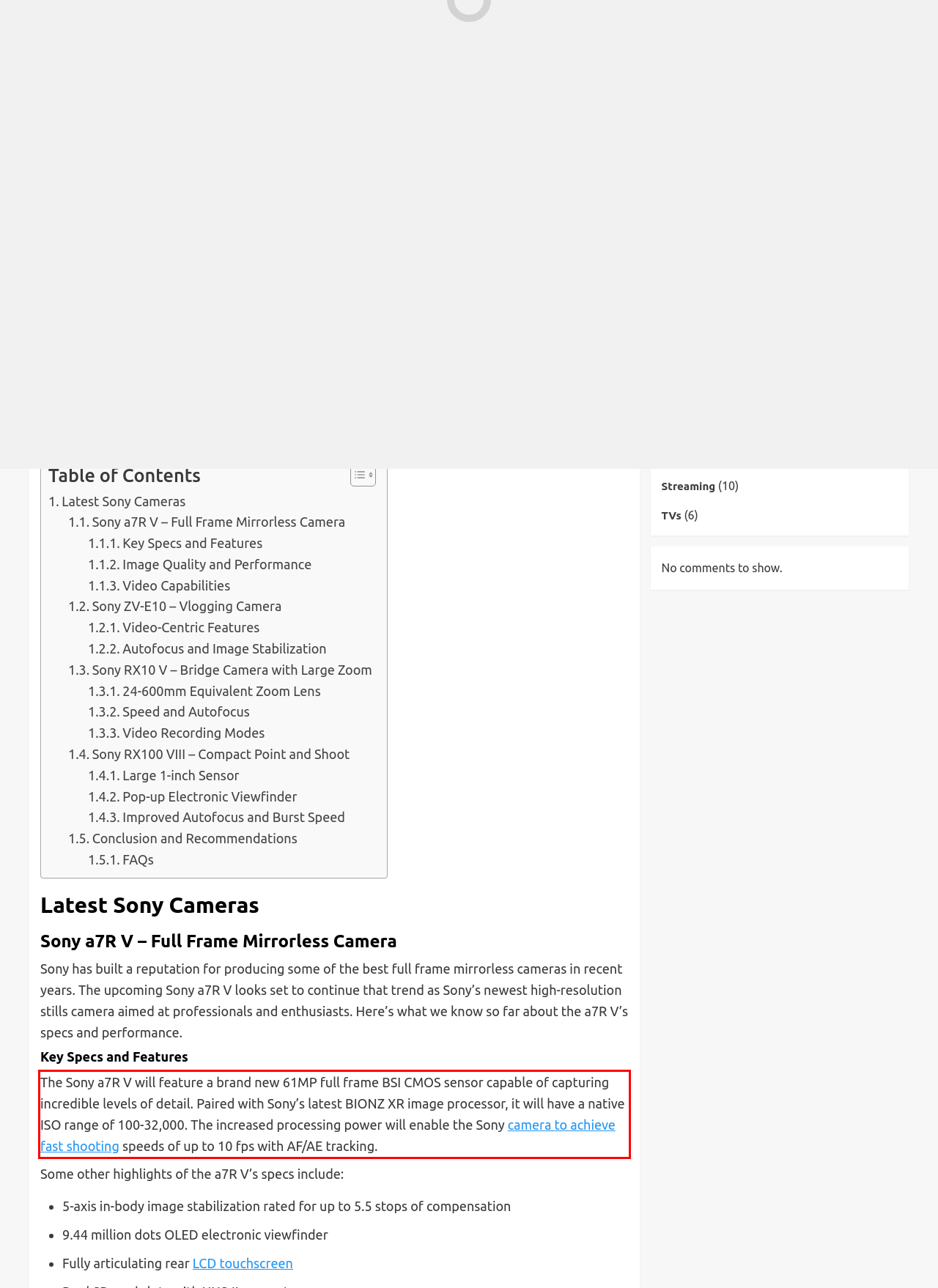Locate the red bounding box in the provided webpage screenshot and use OCR to determine the text content inside it.

The Sony a7R V will feature a brand new 61MP full frame BSI CMOS sensor capable of capturing incredible levels of detail. Paired with Sony’s latest BIONZ XR image processor, it will have a native ISO range of 100-32,000. The increased processing power will enable the Sony camera to achieve fast shooting speeds of up to 10 fps with AF/AE tracking.